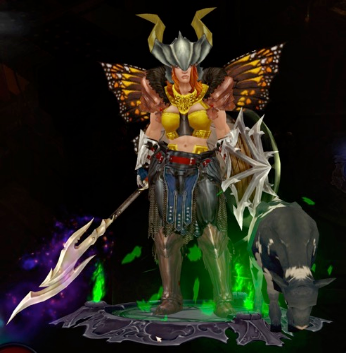Respond to the following question with a brief word or phrase:
What is the small animal grazing beside the Barbarian?

A cow